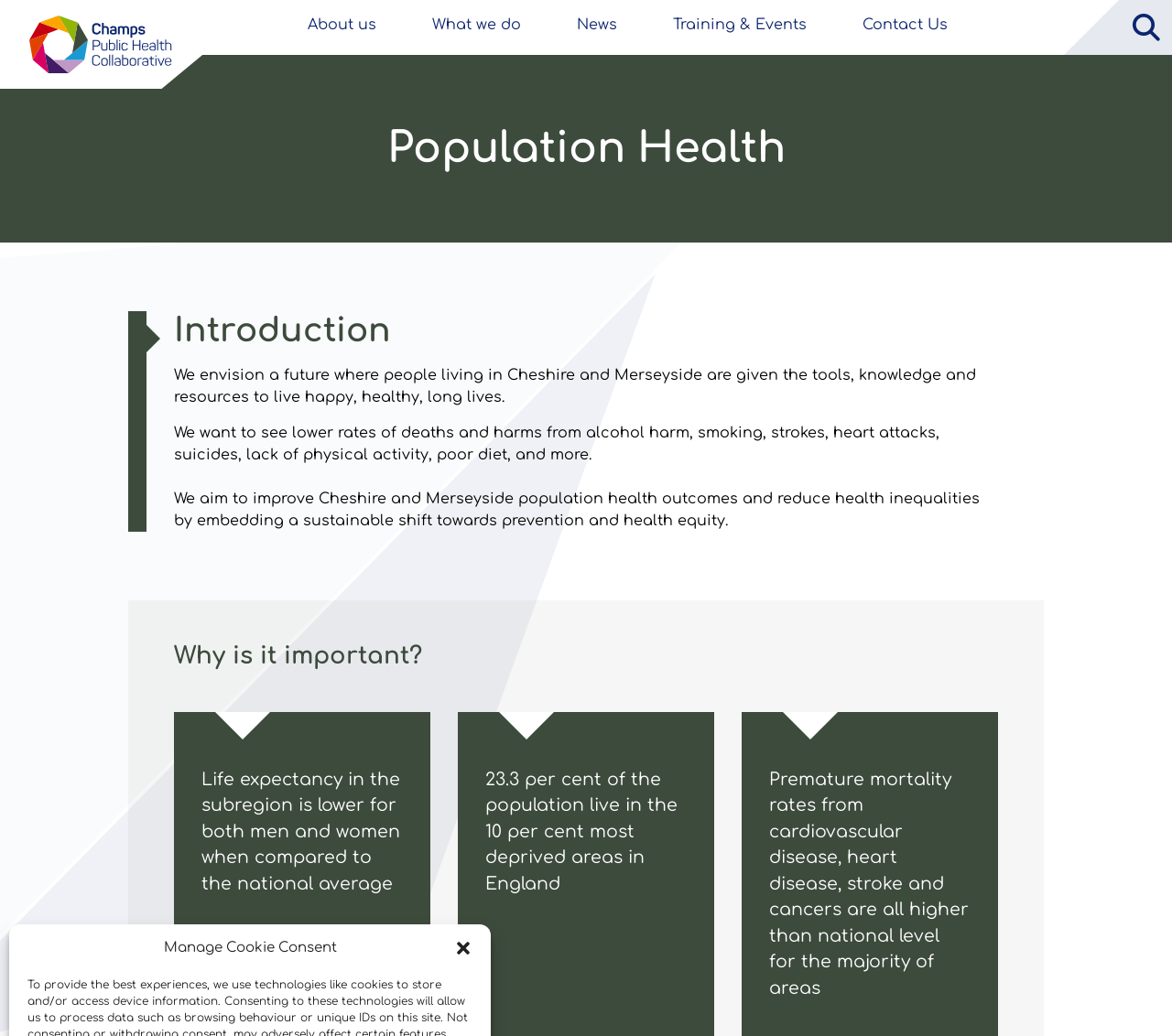Identify the coordinates of the bounding box for the element described below: "News". Return the coordinates as four float numbers between 0 and 1: [left, top, right, bottom].

[0.492, 0.016, 0.527, 0.032]